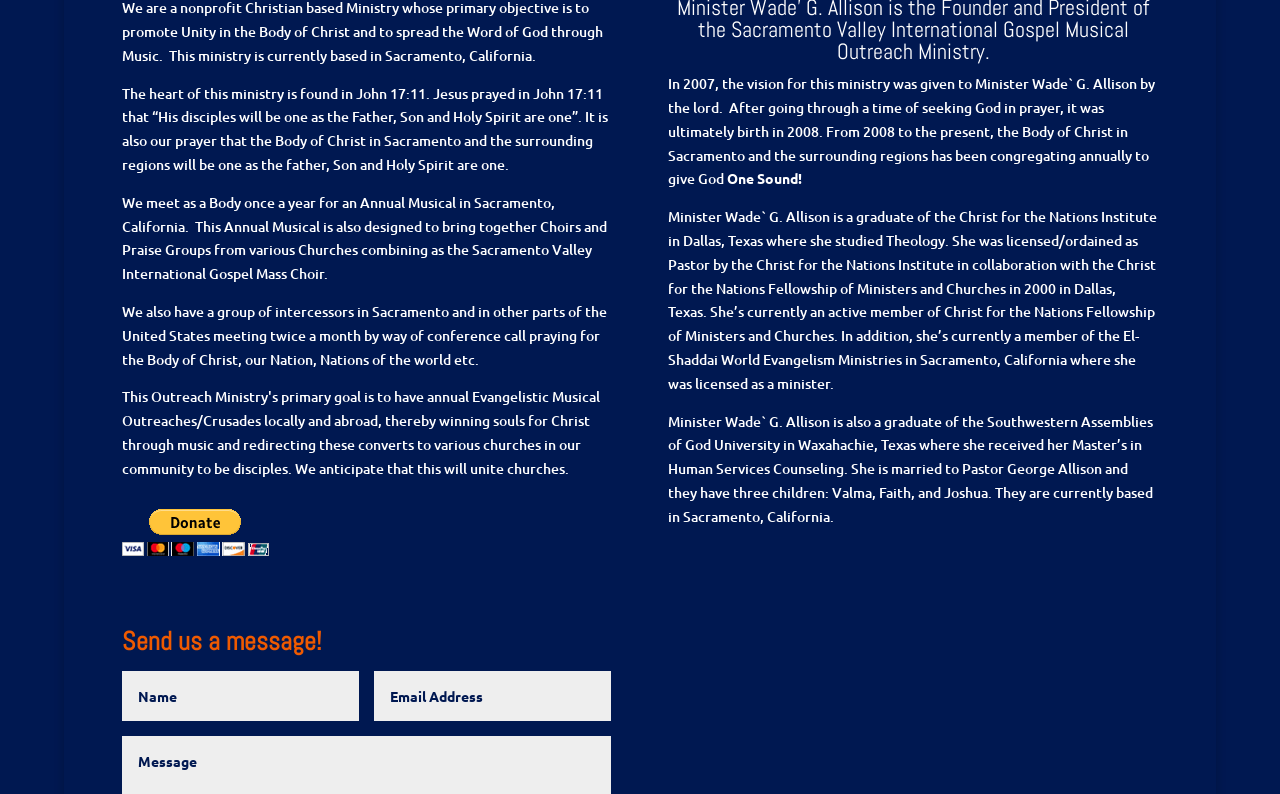Give a one-word or short phrase answer to the question: 
What is the name of the organization founded by Minister Wade G. Allison?

SVIGMOM